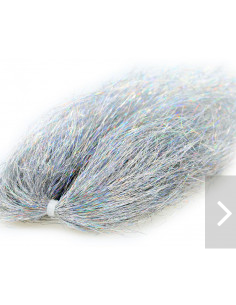Please study the image and answer the question comprehensively:
What is the finish of the Angel Hair?

The caption describes the Angel Hair as having a holographic finish, which reflects a variety of colors and creates a dazzling appearance.